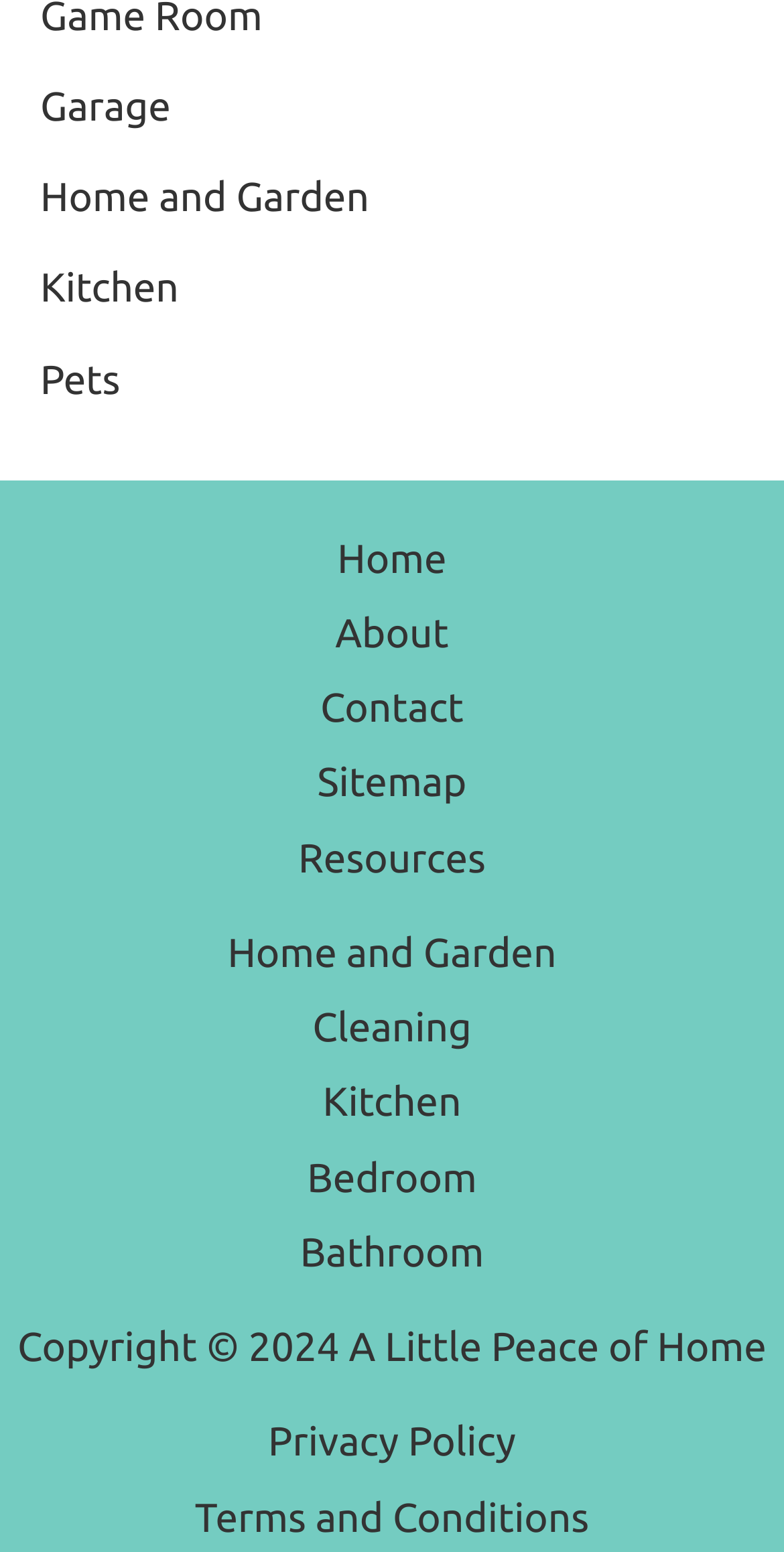Please specify the bounding box coordinates of the element that should be clicked to execute the given instruction: 'read Privacy Policy'. Ensure the coordinates are four float numbers between 0 and 1, expressed as [left, top, right, bottom].

[0.342, 0.914, 0.658, 0.944]